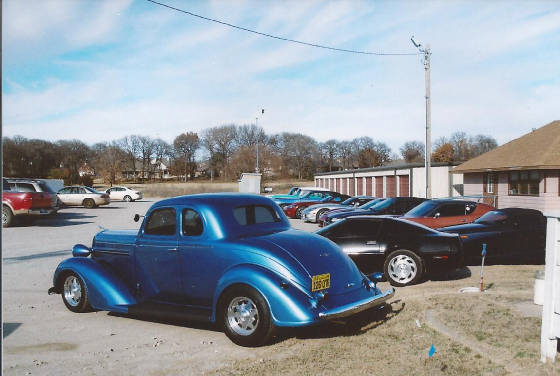What type of building is in the background?
Kindly offer a detailed explanation using the data available in the image.

The caption describes the building in the background as 'rustic', suggesting a rural or countryside-style building, which is consistent with the tranquil rural setting implied by the trees in the distance.